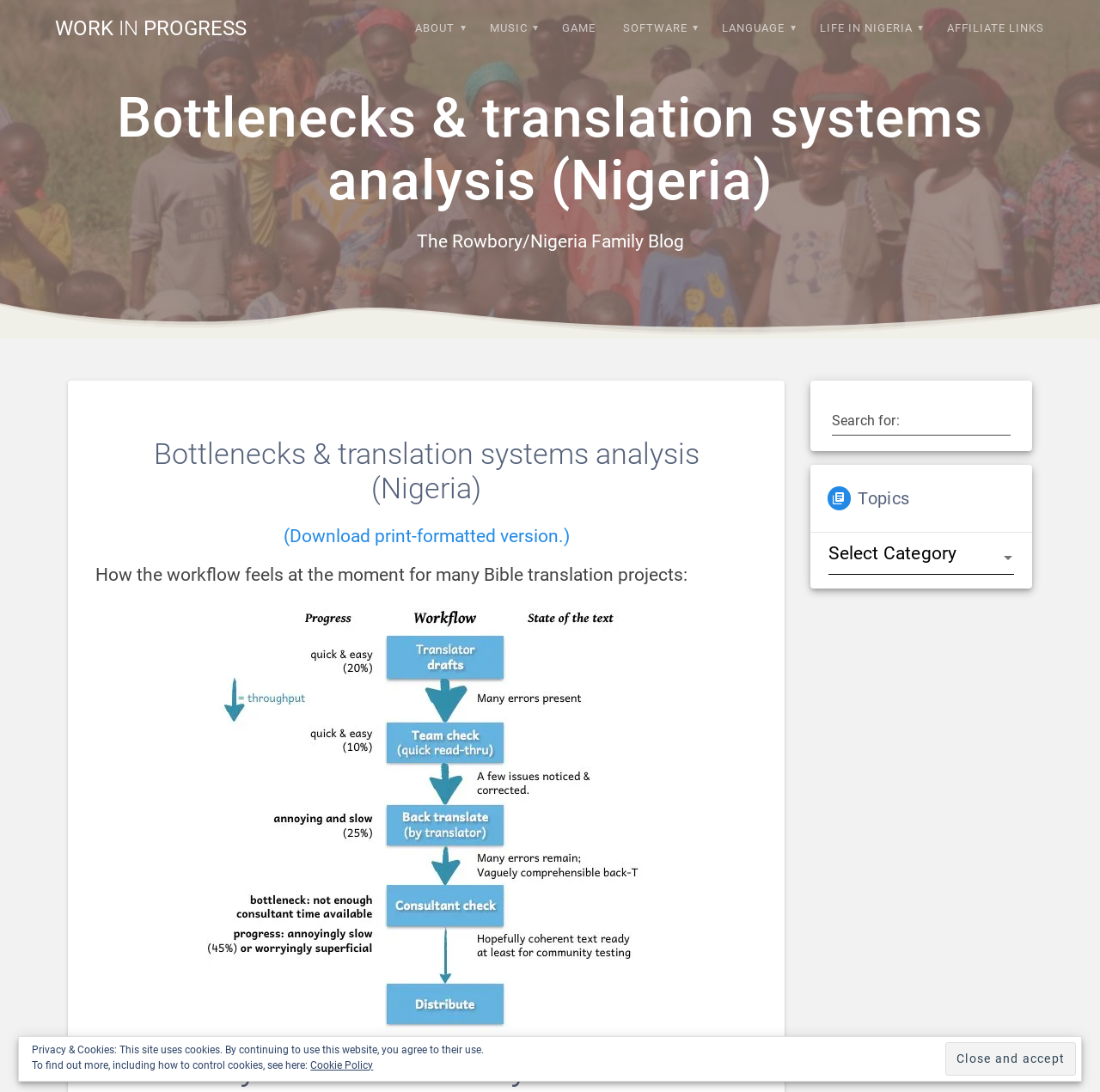Given the description aria-label="Close", predict the bounding box coordinates of the UI element. Ensure the coordinates are in the format (top-left x, top-left y, bottom-right x, bottom-right y) and all values are between 0 and 1.

None